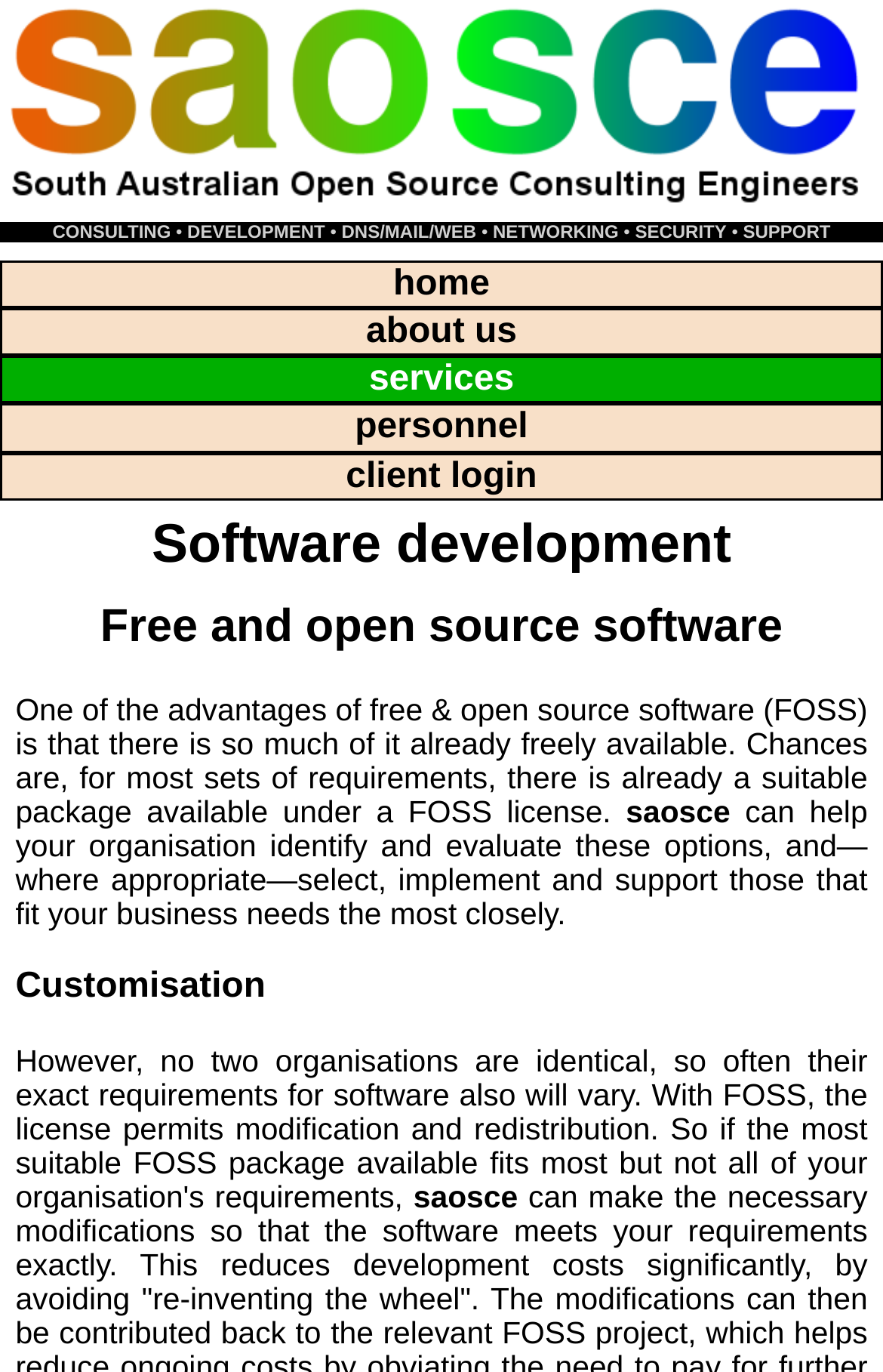Locate the bounding box coordinates of the clickable region to complete the following instruction: "Click on CONSULTING."

[0.059, 0.162, 0.193, 0.176]